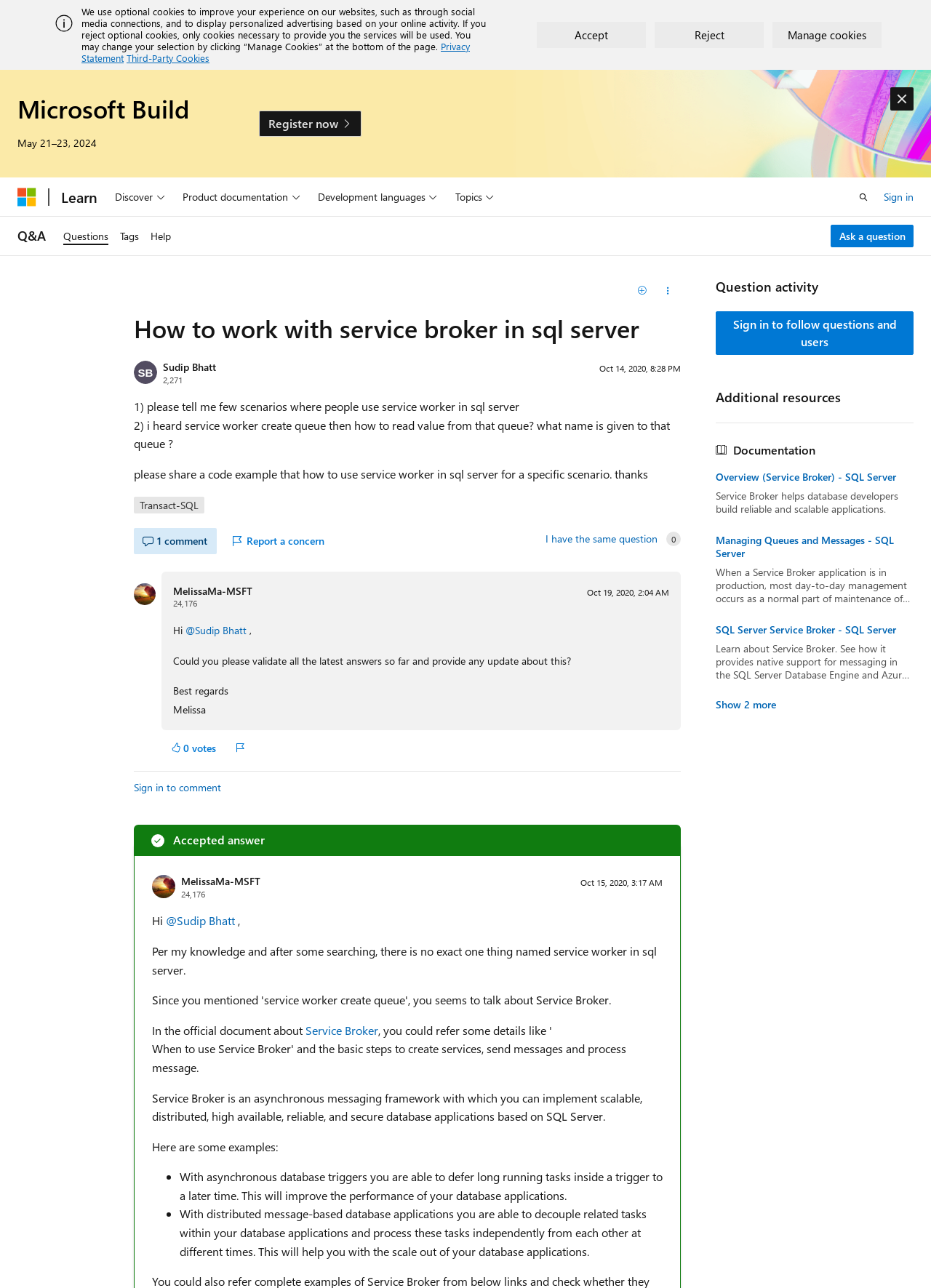How many comments are there for this question?
Please look at the screenshot and answer using one word or phrase.

1